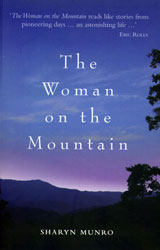Give a concise answer using only one word or phrase for this question:
What is the theme of the book?

solitude, nature, and personal discovery